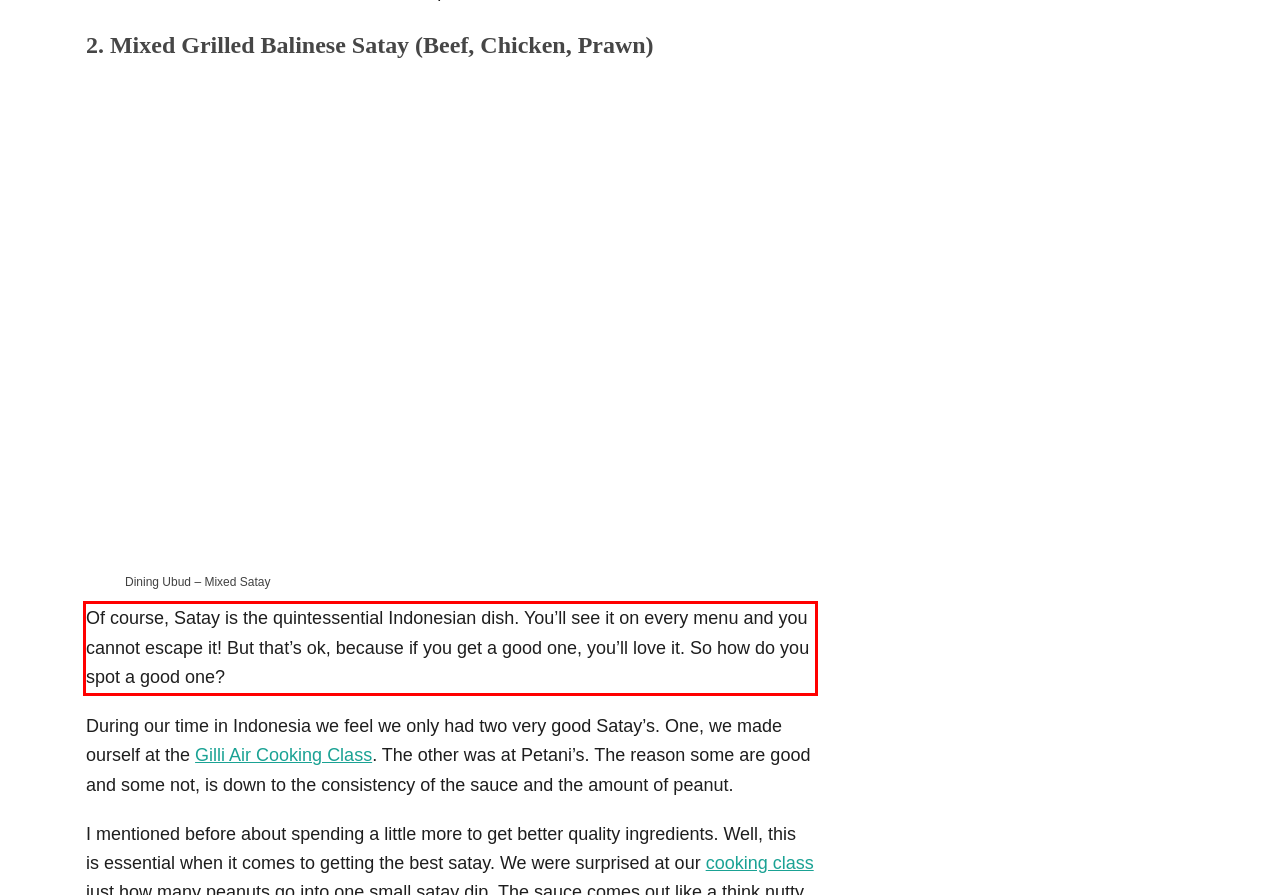Please use OCR to extract the text content from the red bounding box in the provided webpage screenshot.

Of course, Satay is the quintessential Indonesian dish. You’ll see it on every menu and you cannot escape it! But that’s ok, because if you get a good one, you’ll love it. So how do you spot a good one?